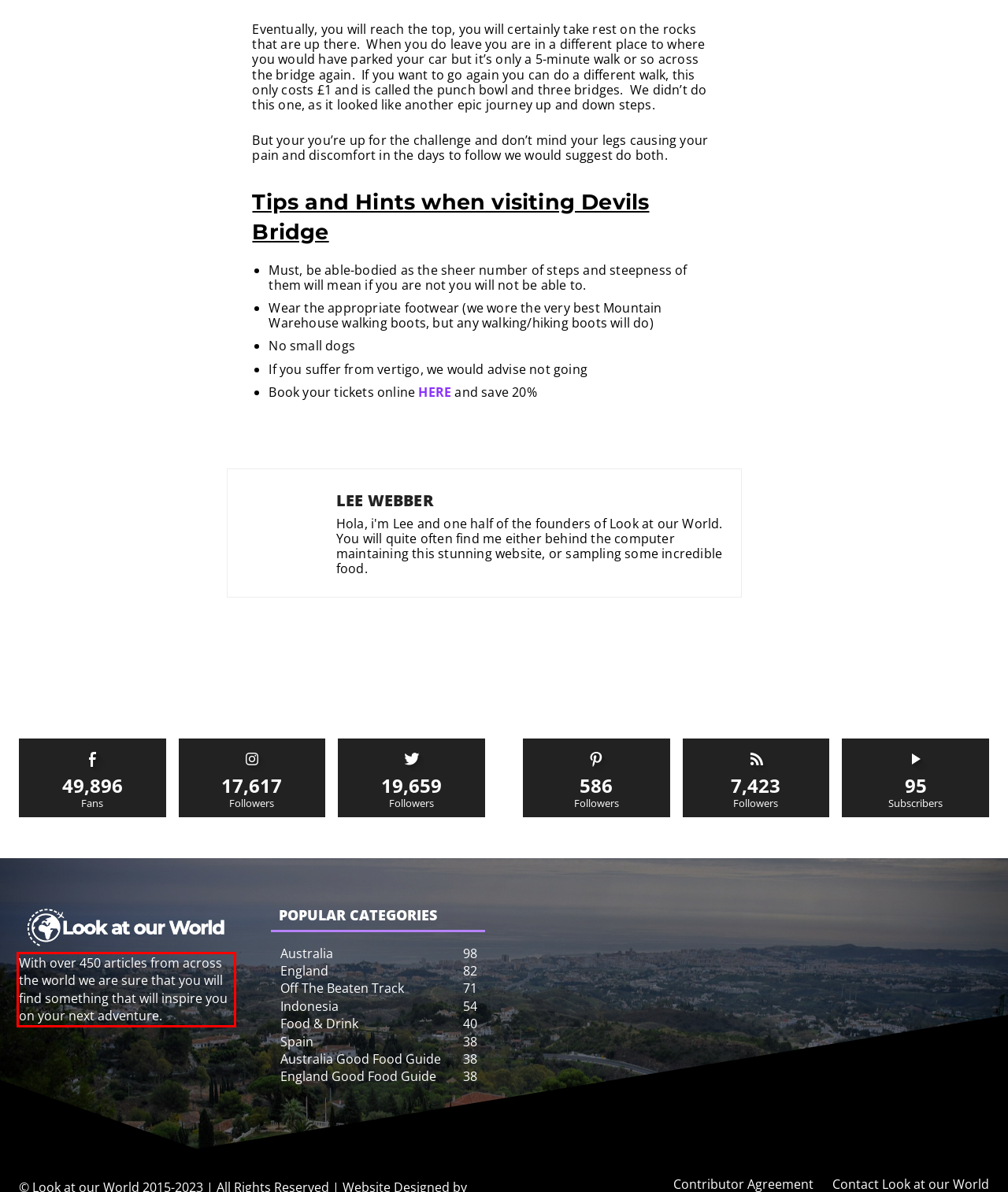Analyze the screenshot of the webpage and extract the text from the UI element that is inside the red bounding box.

With over 450 articles from across the world we are sure that you will find something that will inspire you on your next adventure.